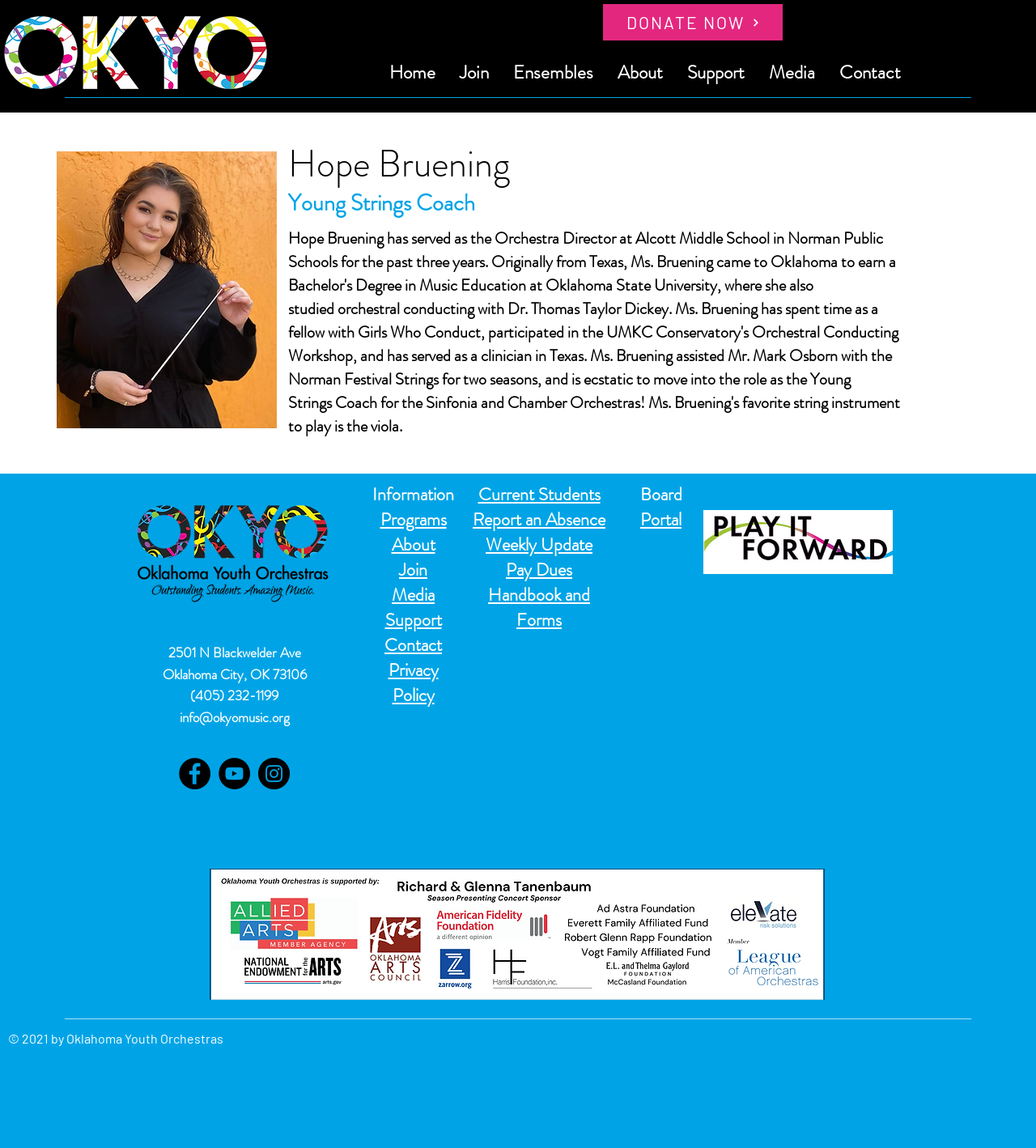Can you find the bounding box coordinates of the area I should click to execute the following instruction: "View Hope Bruening's profile"?

[0.278, 0.12, 0.591, 0.166]